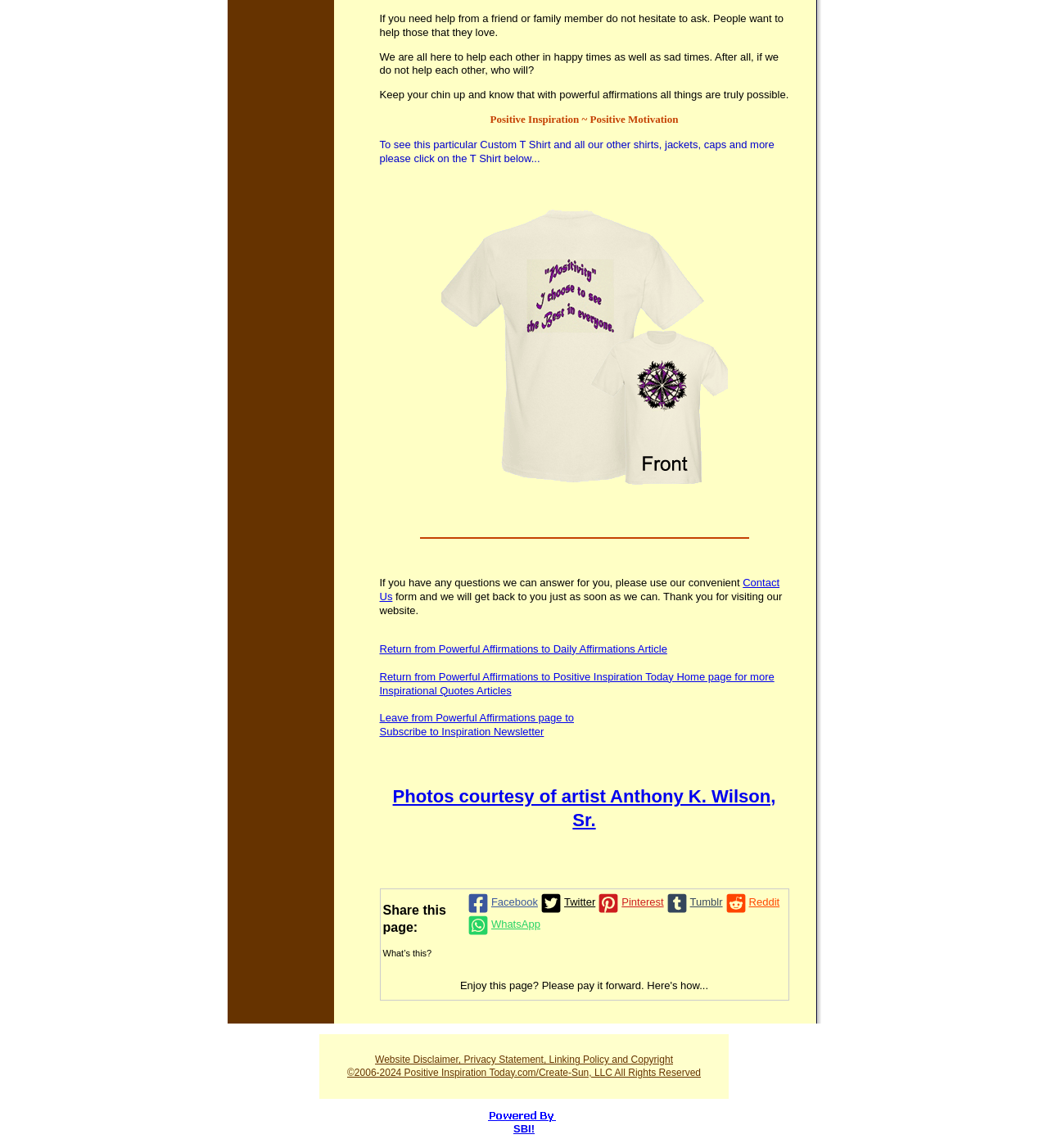Who is the artist behind the photos?
Could you answer the question with a detailed and thorough explanation?

The heading element 'Photos courtesy of artist Anthony K. Wilson, Sr.' indicates that the photos on the webpage are courtesy of Anthony K. Wilson, Sr., who is likely the artist behind the photos.